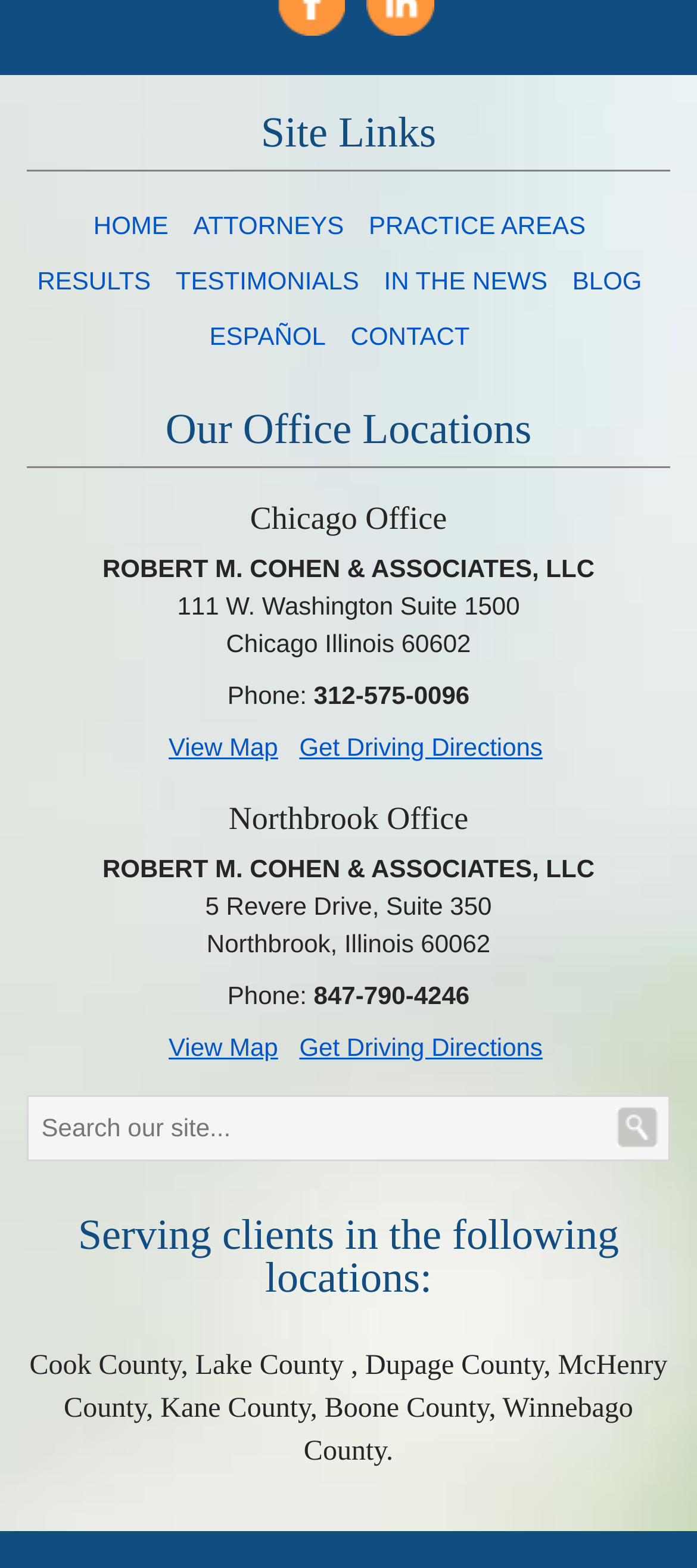Locate the UI element described by Practice Areas in the provided webpage screenshot. Return the bounding box coordinates in the format (top-left x, top-left y, bottom-right x, bottom-right y), ensuring all values are between 0 and 1.

[0.529, 0.134, 0.84, 0.152]